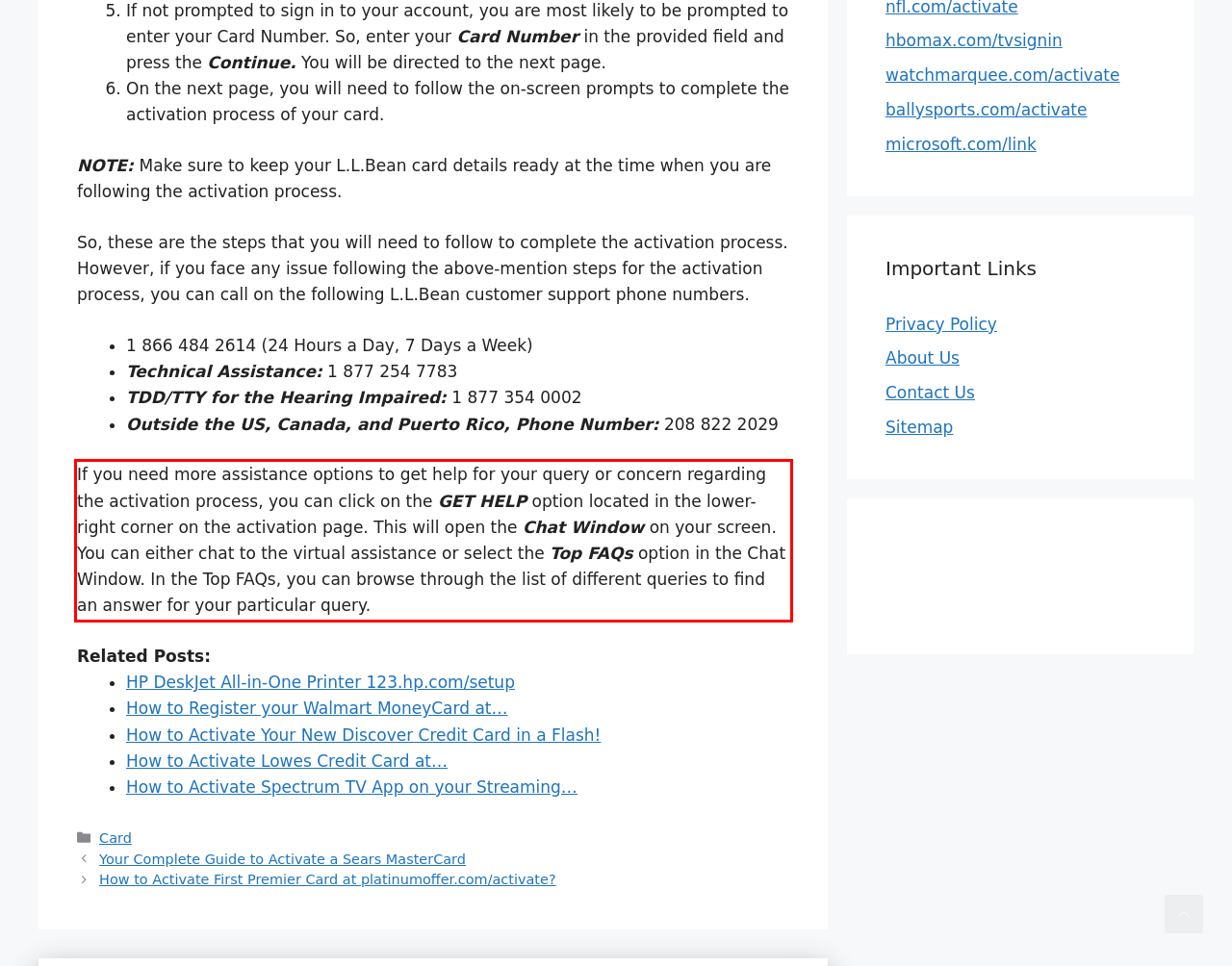Please perform OCR on the UI element surrounded by the red bounding box in the given webpage screenshot and extract its text content.

If you need more assistance options to get help for your query or concern regarding the activation process, you can click on the GET HELP option located in the lower-right corner on the activation page. This will open the Chat Window on your screen. You can either chat to the virtual assistance or select the Top FAQs option in the Chat Window. In the Top FAQs, you can browse through the list of different queries to find an answer for your particular query.